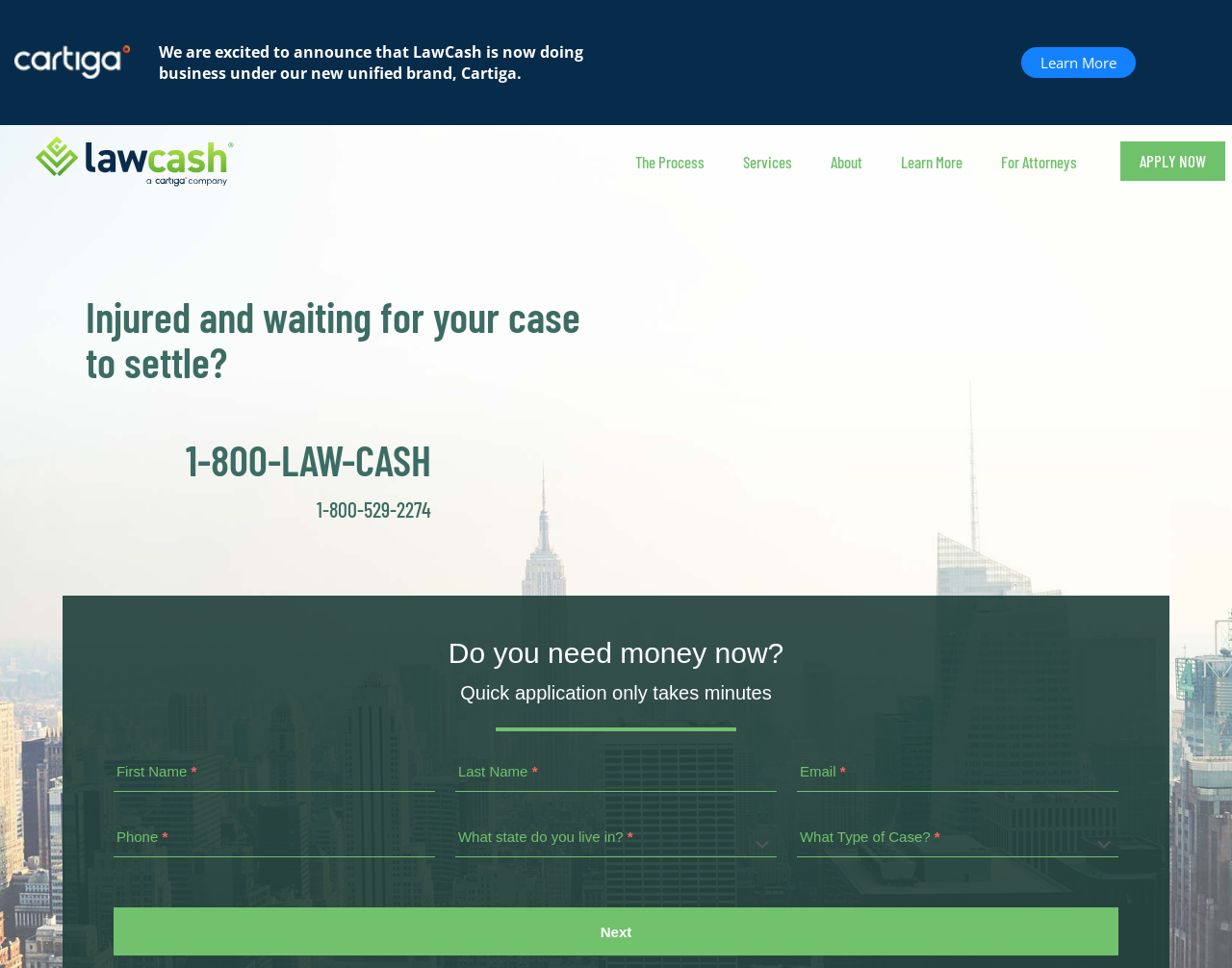What is the company's new unified brand?
Provide an in-depth and detailed answer to the question.

The answer can be found in the first link on the webpage, which states 'We are excited to announce that LawCash is now doing business under our new unified brand, Cartiga. Learn More'.